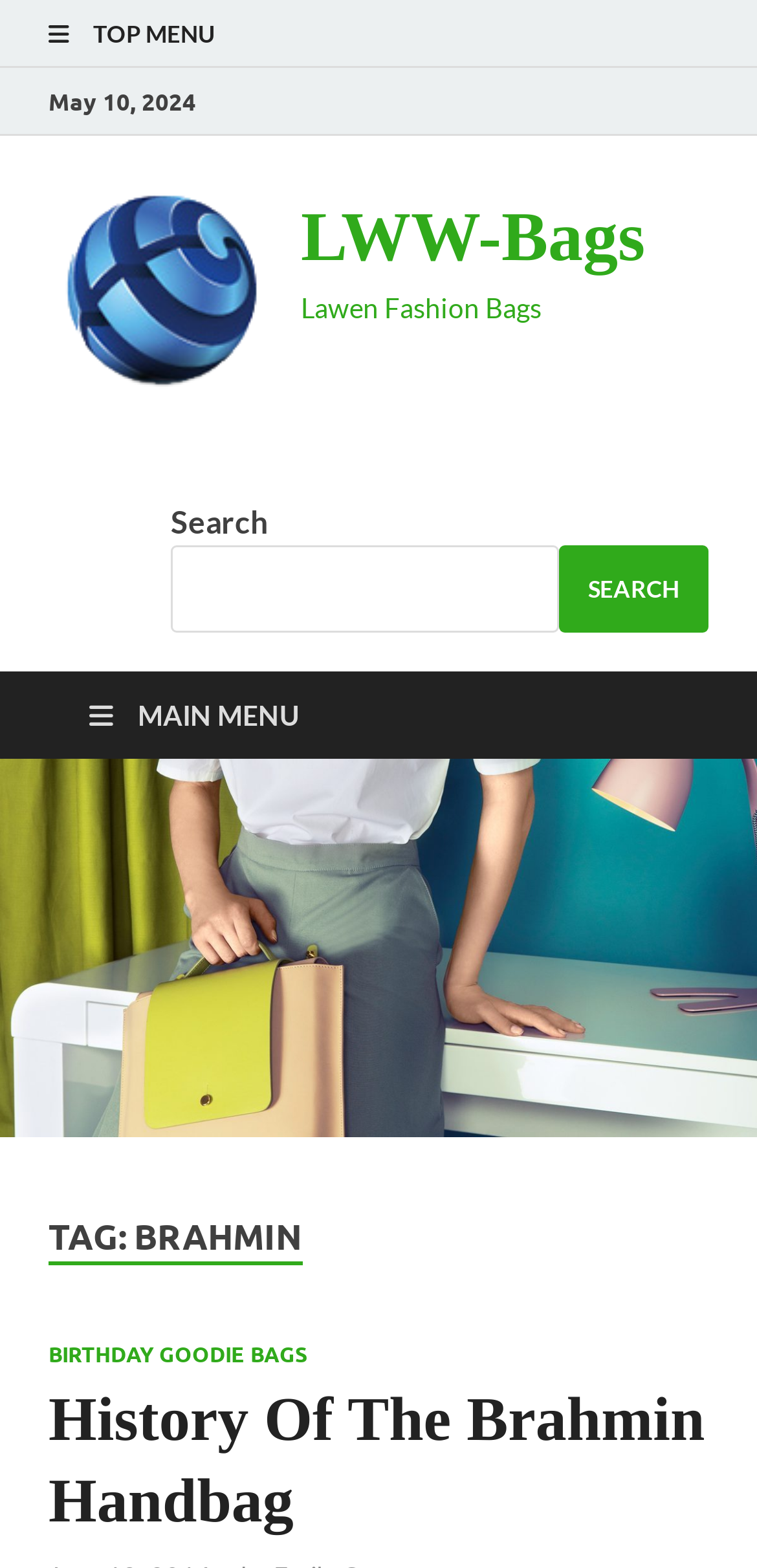What is the name of the fashion brand mentioned on the webpage?
Please answer the question as detailed as possible.

The name of the fashion brand is mentioned as a static text element on the webpage, located below a link element with the text 'LWW-Bags', with a bounding box of [0.397, 0.185, 0.715, 0.206].